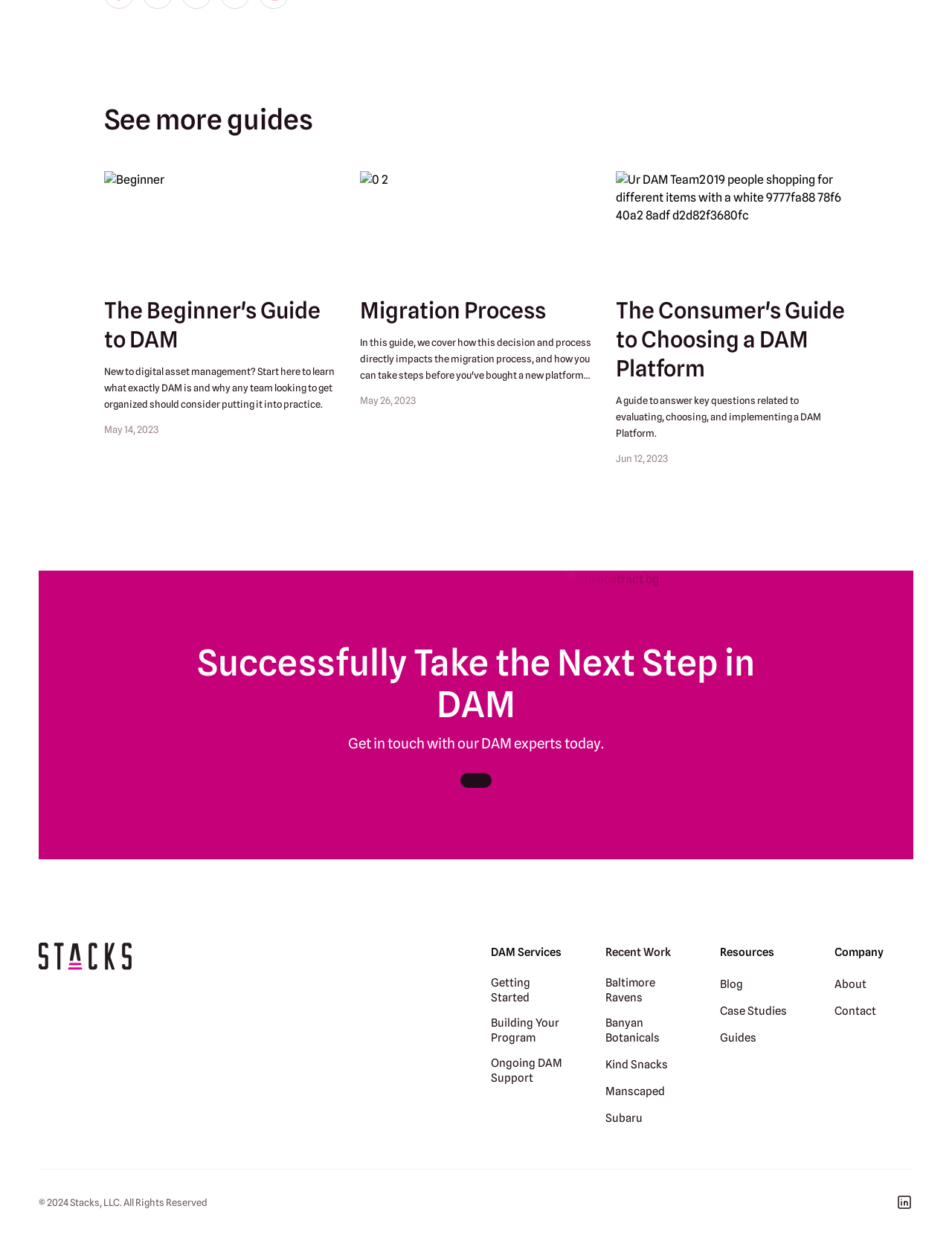Can you give a detailed response to the following question using the information from the image? What is the purpose of the 'Get in touch with our DAM experts today' text?

The 'Get in touch with our DAM experts today' text is a call-to-action, encouraging users to contact the DAM experts. This is likely to facilitate further discussion or inquiry about DAM services or implementation.